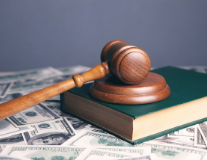Utilize the details in the image to give a detailed response to the question: What is the tone conveyed by the overall composition?

The overall composition of the image conveys a sense of importance, suggesting the weight of decisions made within a courtroom context. The use of a wooden gavel and law book, along with the background of currency notes, creates a serious and authoritative tone, emphasizing the gravity of legal matters.